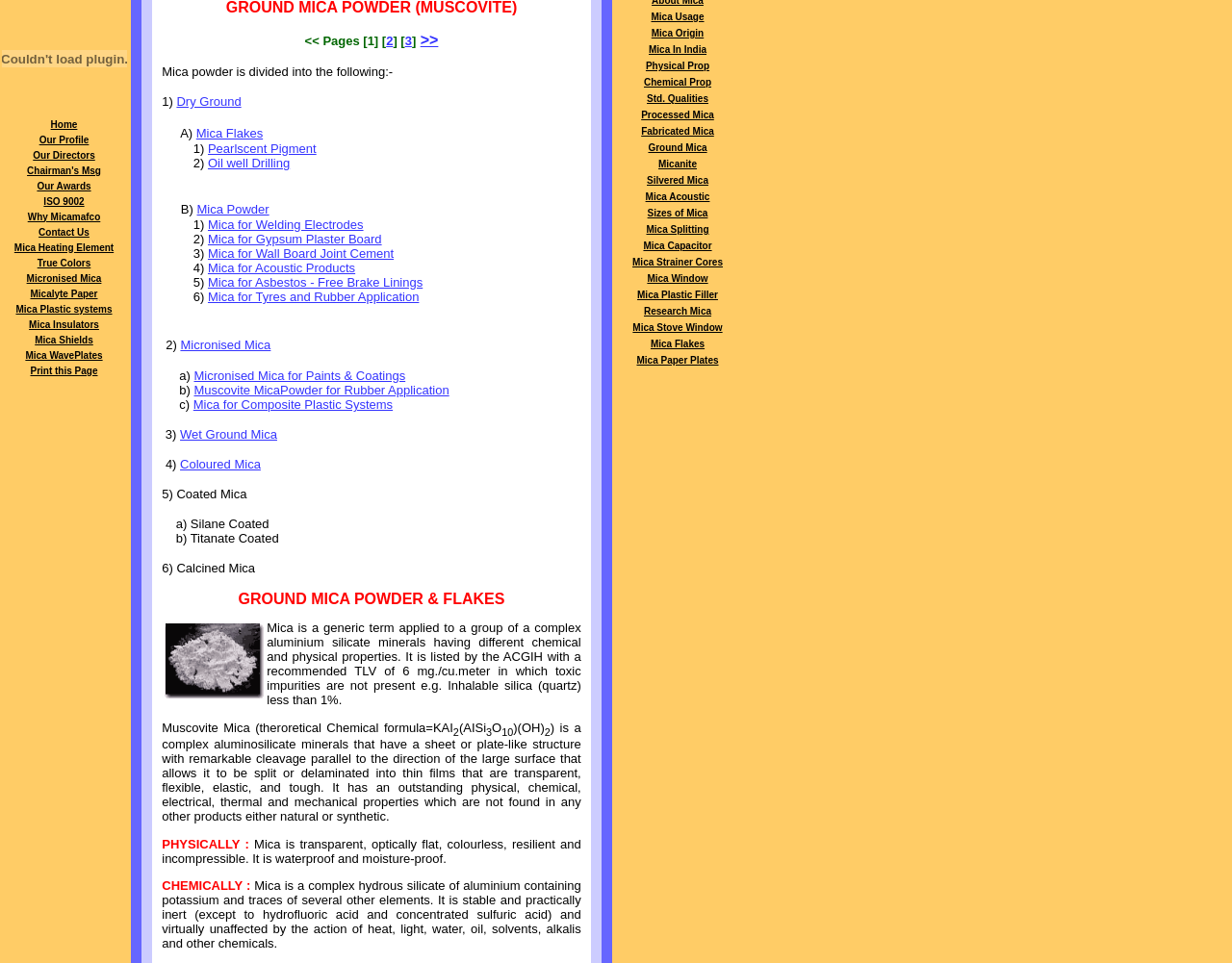Find the bounding box coordinates for the HTML element specified by: "Roof Replacement".

None